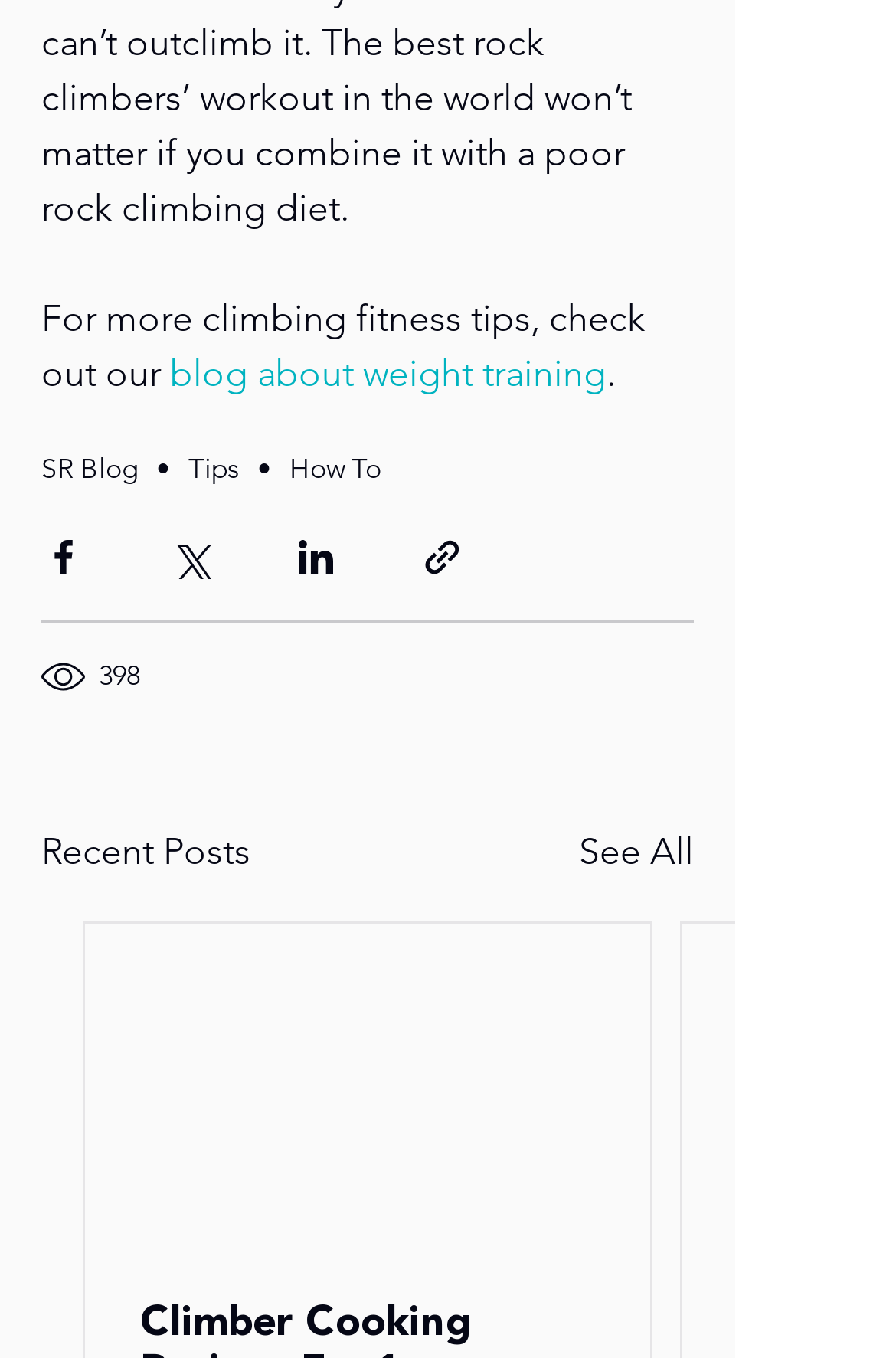What is the number of views for the current post?
Answer with a single word or phrase by referring to the visual content.

398